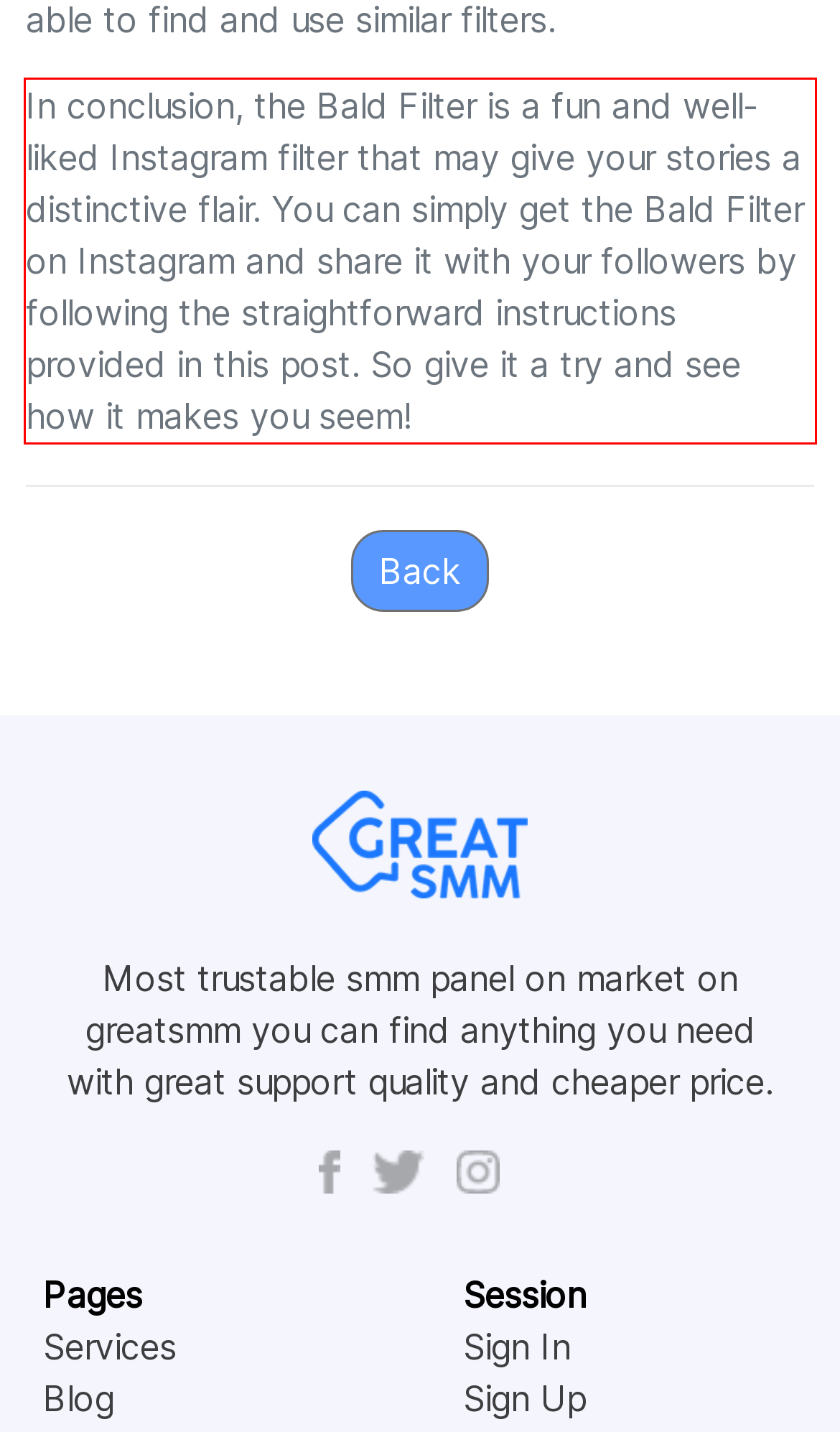You have a screenshot of a webpage where a UI element is enclosed in a red rectangle. Perform OCR to capture the text inside this red rectangle.

In conclusion, the Bald Filter is a fun and well-liked Instagram filter that may give your stories a distinctive flair. You can simply get the Bald Filter on Instagram and share it with your followers by following the straightforward instructions provided in this post. So give it a try and see how it makes you seem!